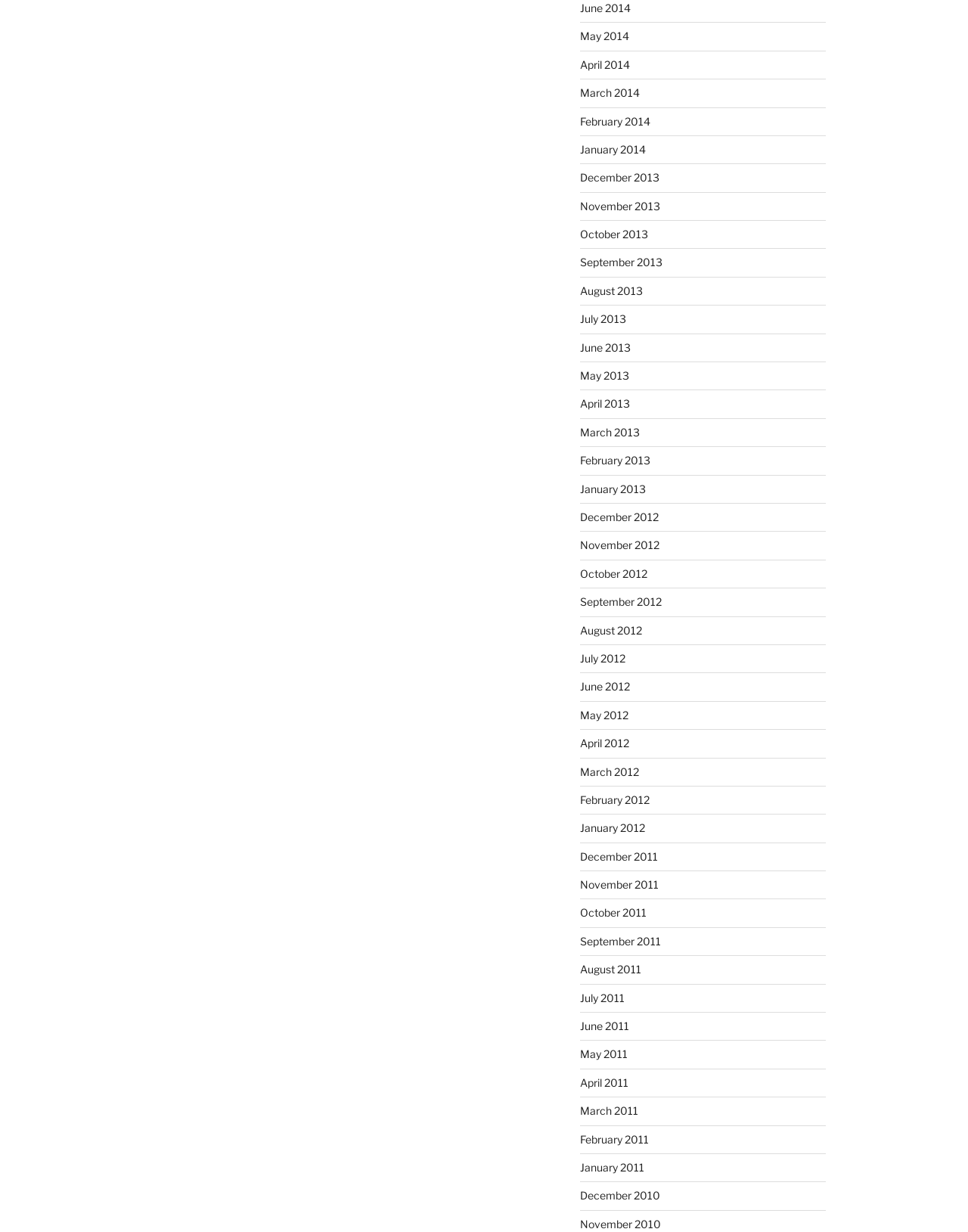Pinpoint the bounding box coordinates of the area that must be clicked to complete this instruction: "View September 2011 archives".

[0.599, 0.759, 0.682, 0.769]